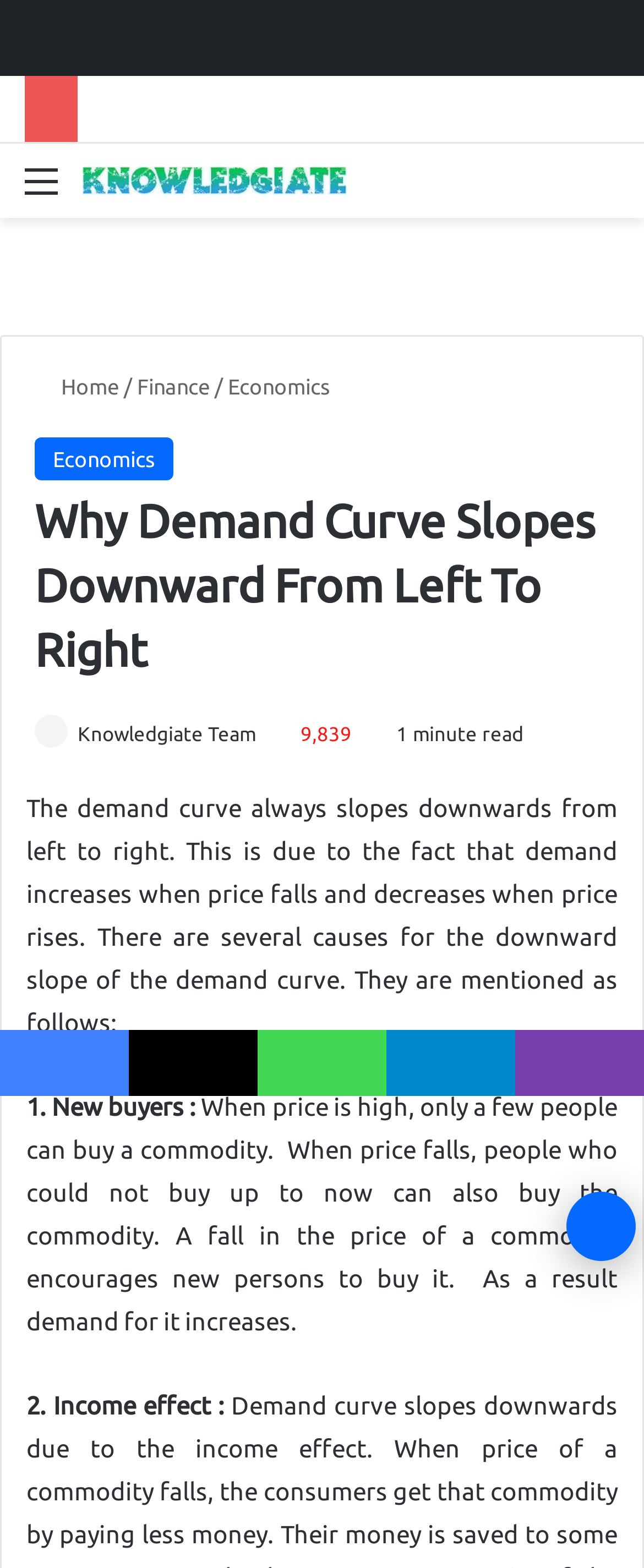Determine the main headline from the webpage and extract its text.

Why Demand Curve Slopes Downward From Left To Right